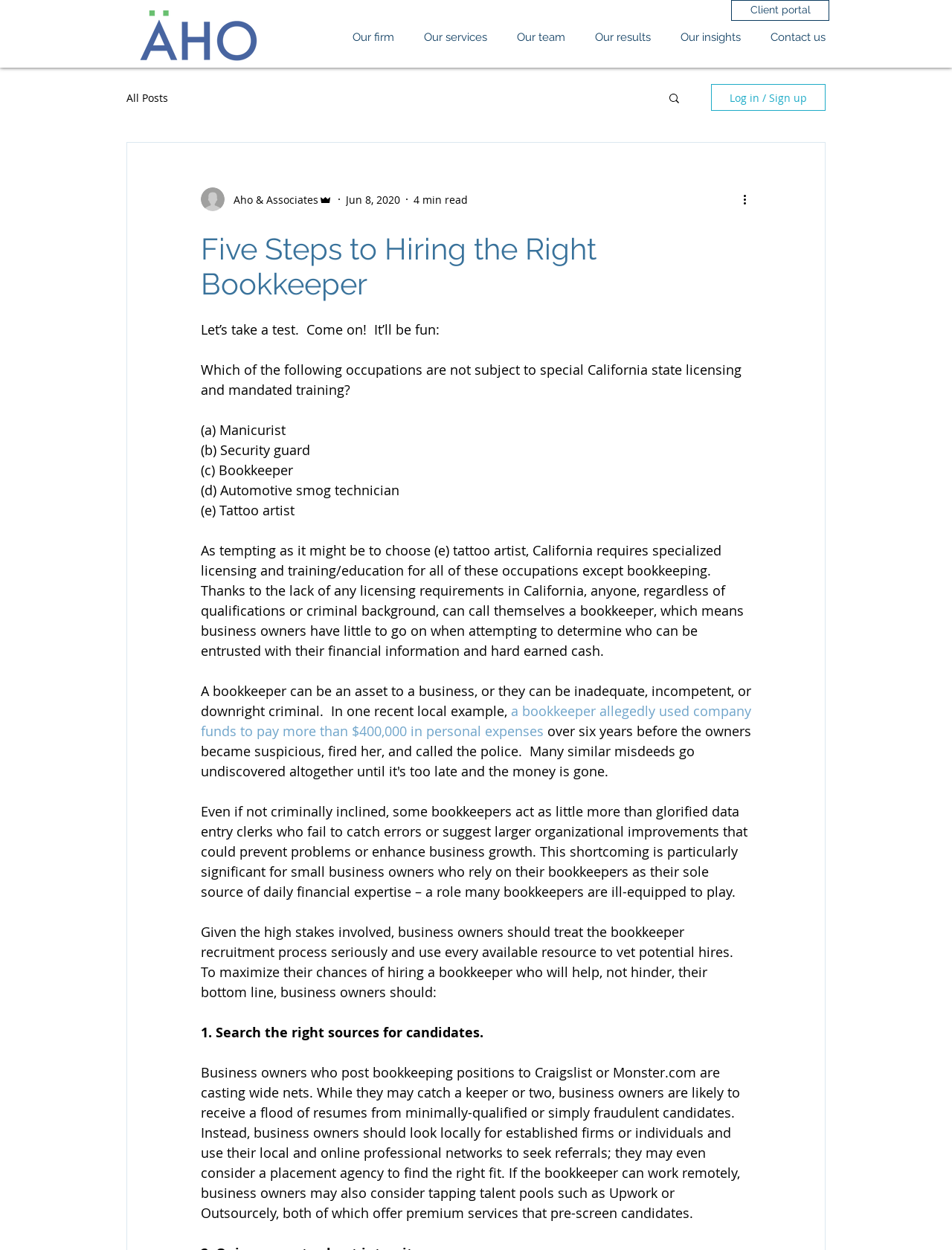What is the occupation that does not require special California state licensing and mandated training?
Look at the image and provide a short answer using one word or a phrase.

Bookkeeper